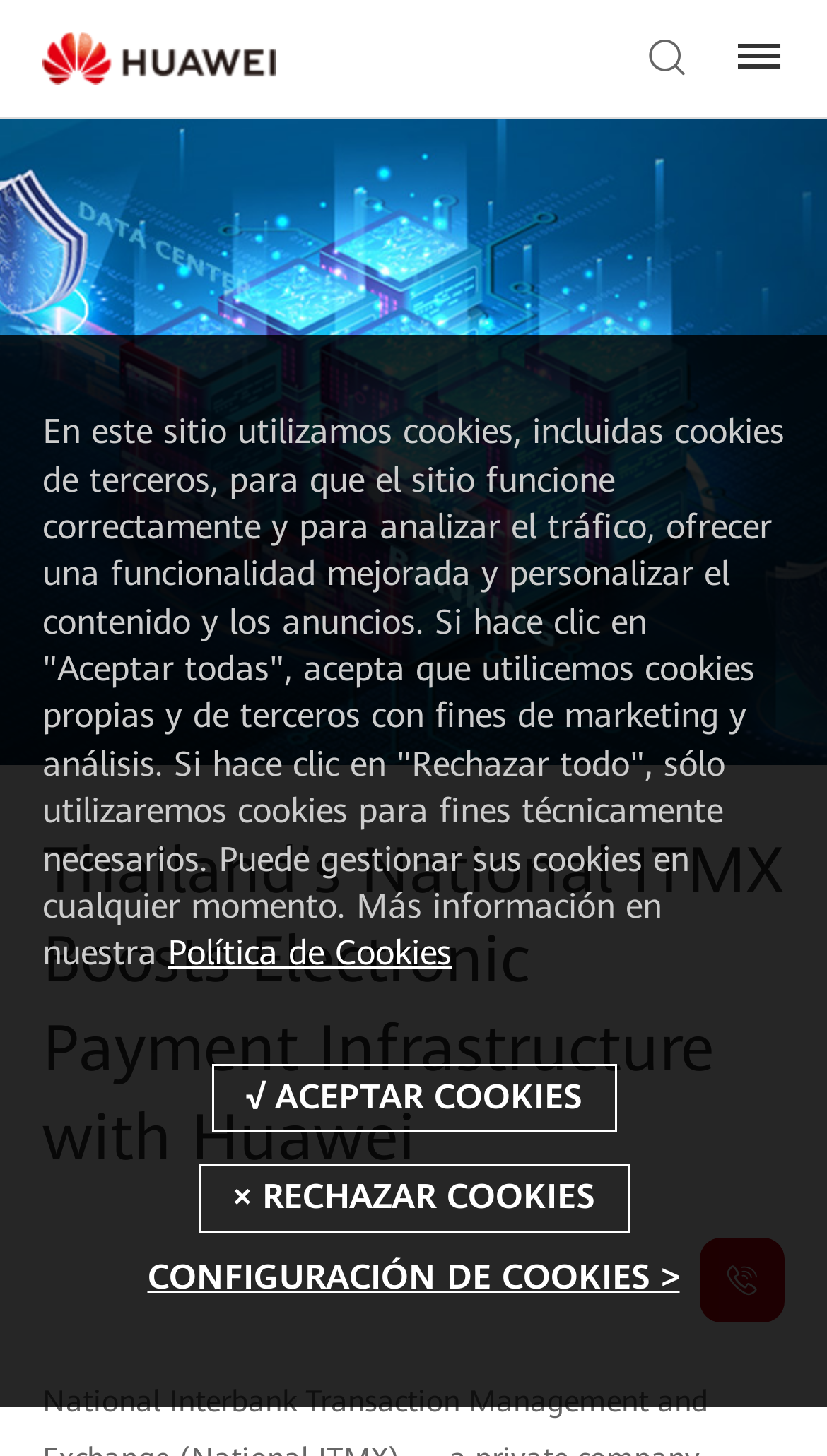How many buttons are there in the cookie section?
Using the image as a reference, answer with just one word or a short phrase.

2